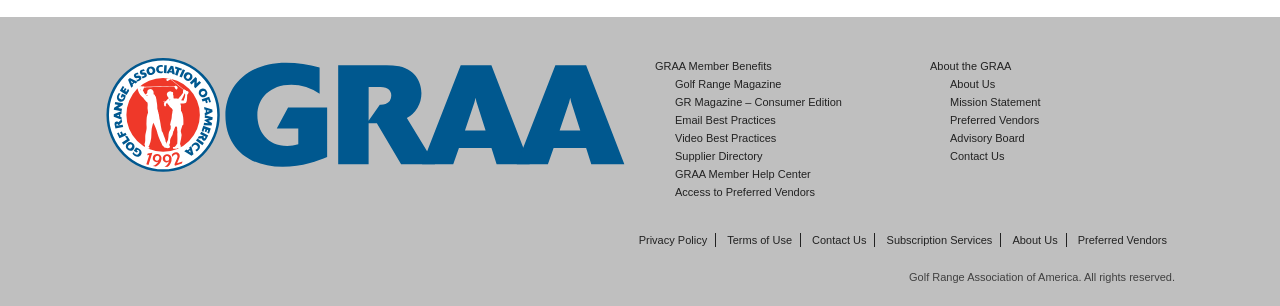Using the image as a reference, answer the following question in as much detail as possible:
What is the topic of the magazine?

The topic of the magazine can be inferred from the links 'Golf Range Magazine' and 'GR Magazine – Consumer Edition', which suggest that the magazine is related to golf.